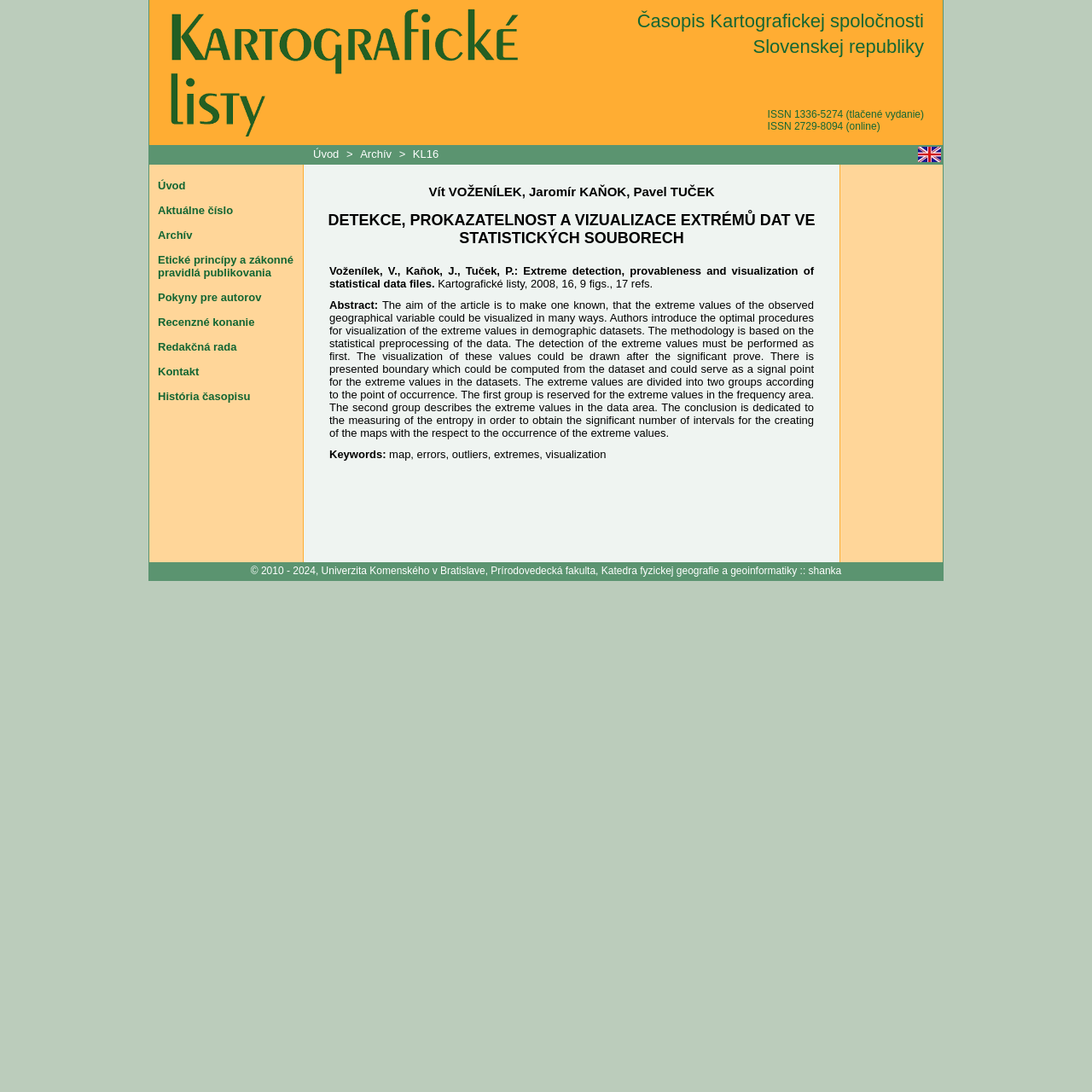Pinpoint the bounding box coordinates of the clickable element to carry out the following instruction: "Click on the 'Úvod' link."

[0.287, 0.135, 0.313, 0.147]